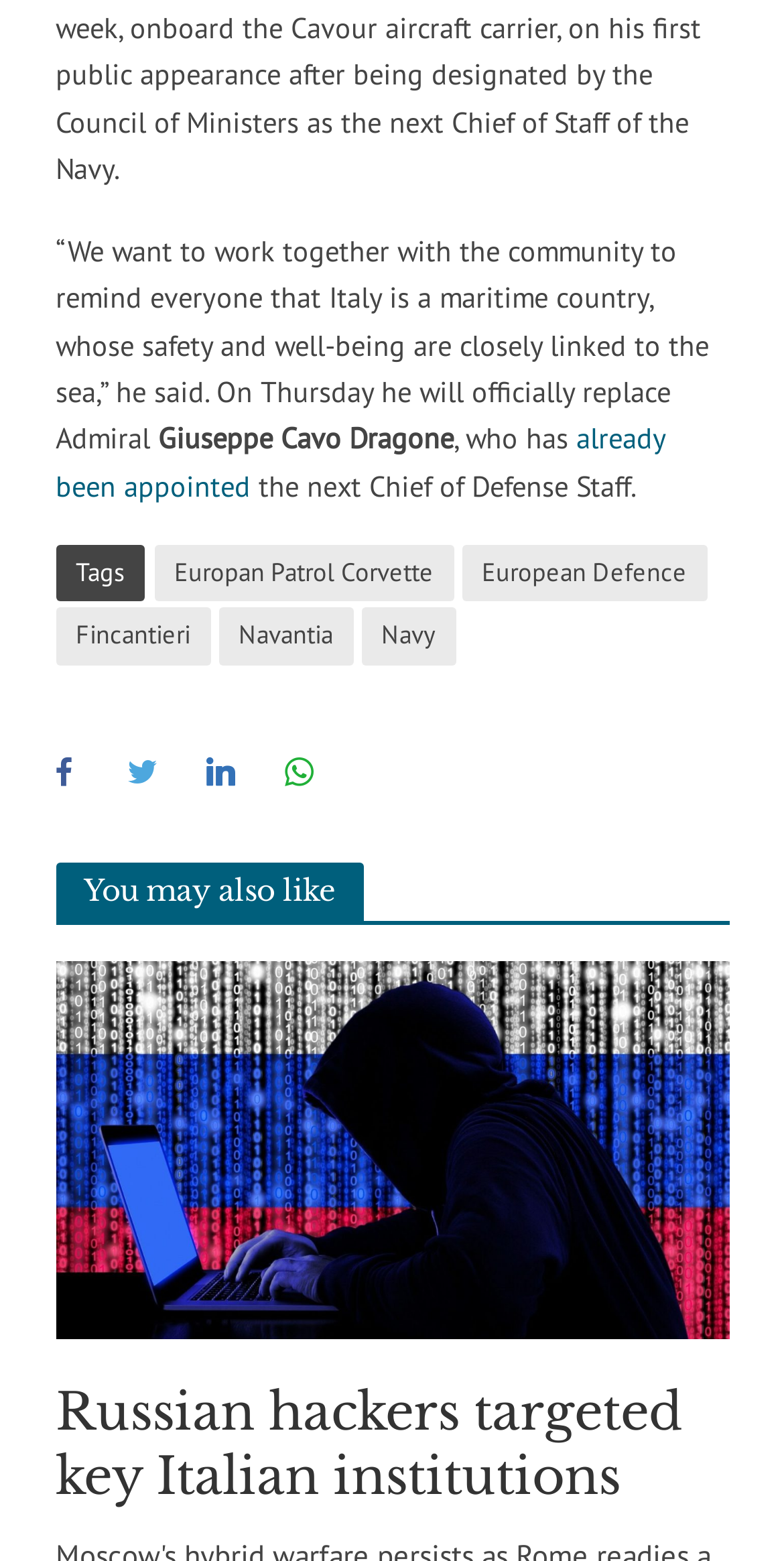Please identify the coordinates of the bounding box that should be clicked to fulfill this instruction: "View related article about Russian hackers".

[0.071, 0.722, 0.929, 0.747]